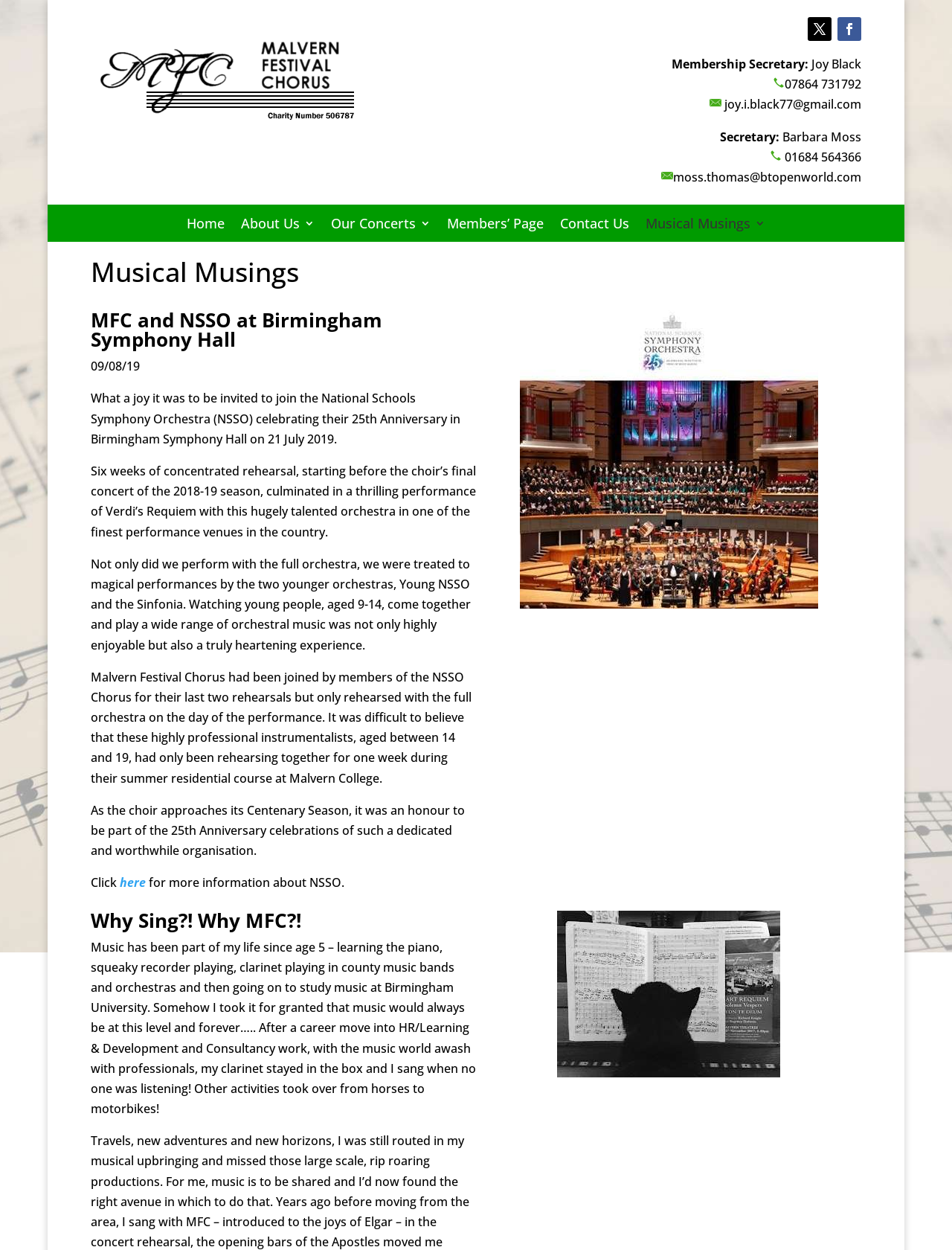Using the details in the image, give a detailed response to the question below:
What is the date mentioned in the article?

I found the answer by looking at the StaticText element with the text '09/08/19' which is mentioned in the article as a date.